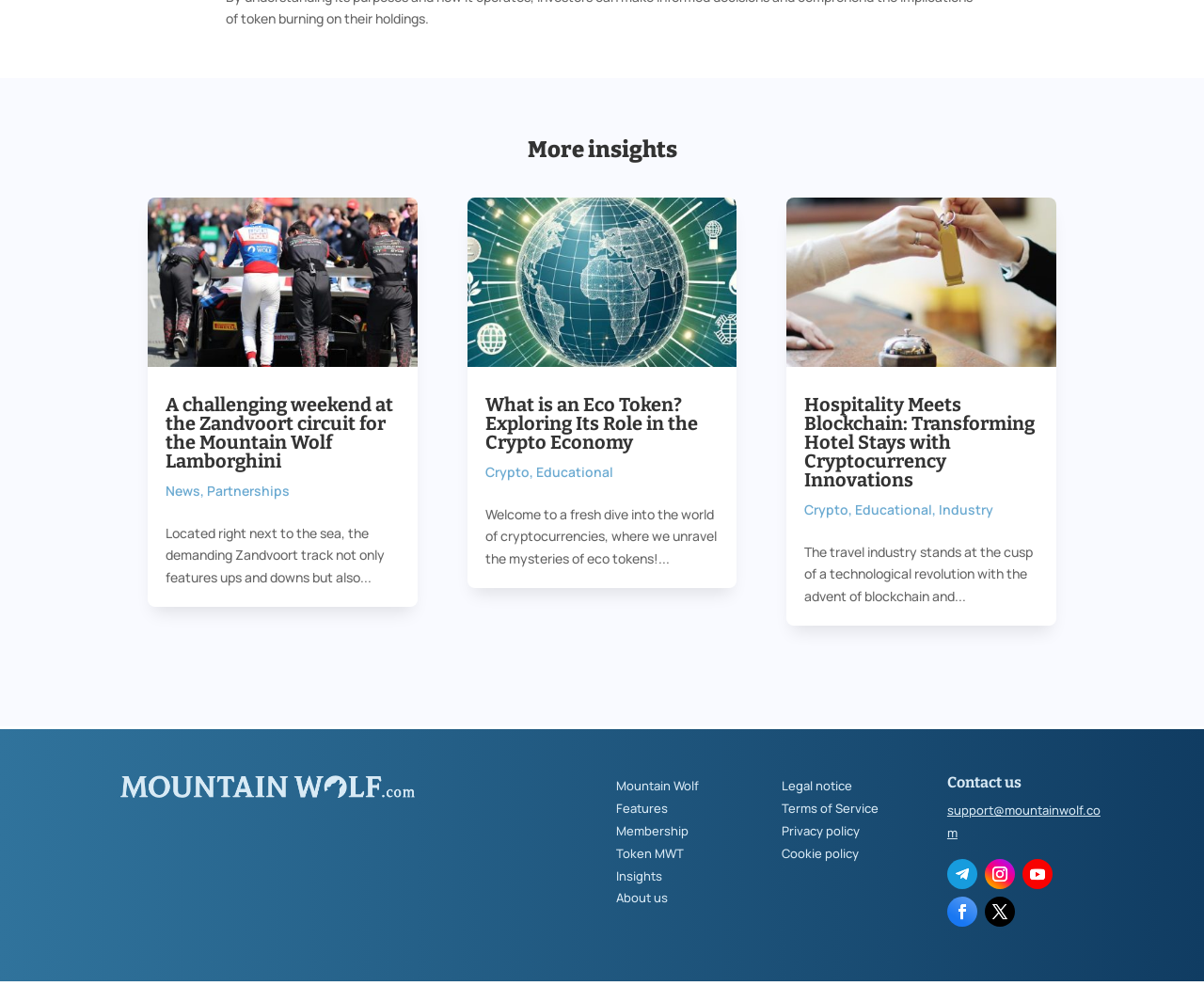What is the name of the company associated with this webpage?
From the image, respond using a single word or phrase.

Mountain Wolf